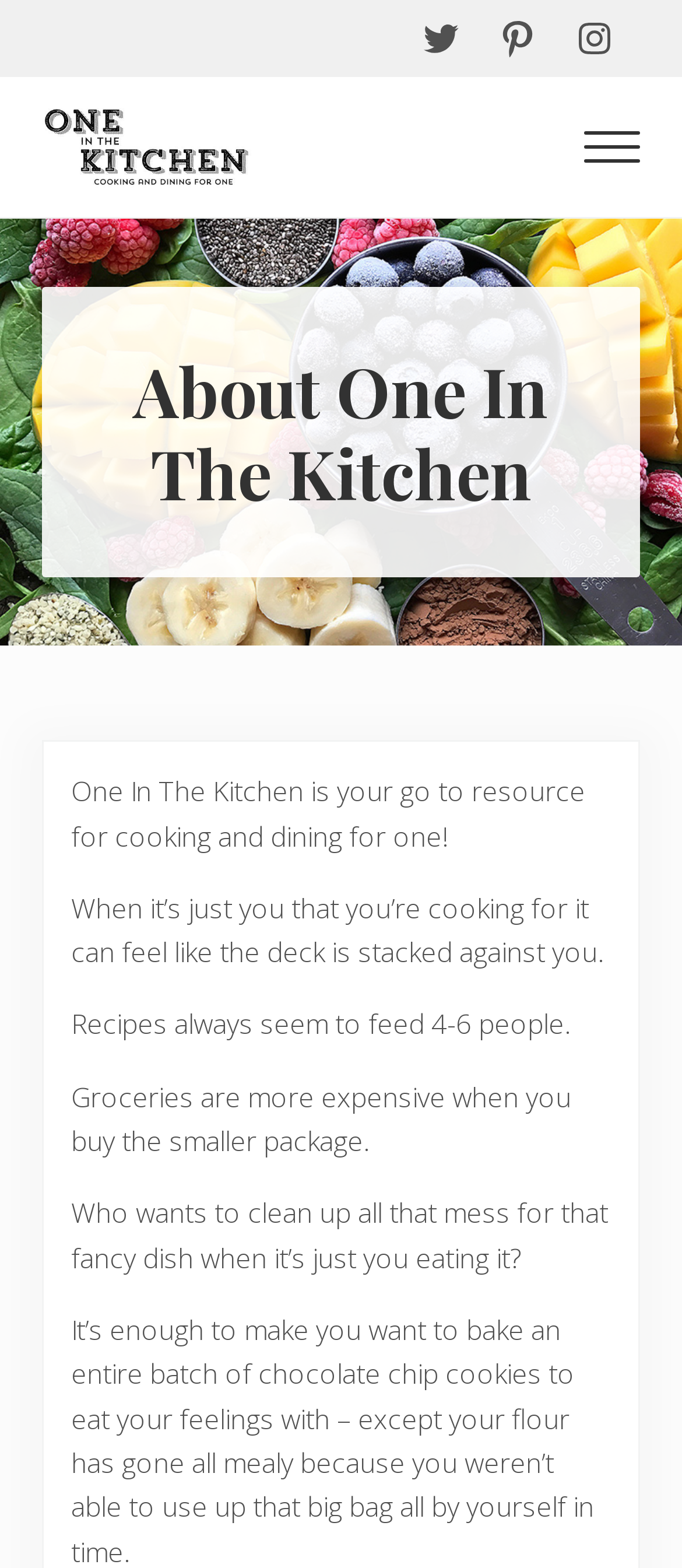Detail the features and information presented on the webpage.

The webpage is about One In The Kitchen, a resource for cooking and dining for one person. At the top left, there are four "Skip to" links, which are closely grouped together. Below these links, there are three social media links to Twitter, Pinterest, and Instagram, aligned horizontally and positioned near the top right corner of the page.

The website's logo, "One In The Kitchen", is located at the top center, accompanied by a tagline "Cooking and Dining For One" written in text. A "Menu" button is positioned at the top right corner.

A large image of "Smoothie Ingredients" occupies the majority of the top section of the page, spanning from the left edge to the right edge.

The main content of the page is headed by "About One In The Kitchen", which is a prominent heading located roughly at the top third of the page. Below this heading, there are five paragraphs of text that describe the challenges of cooking for one person, including the difficulties of finding recipes that serve one, the higher cost of groceries, and the hassle of cleaning up after cooking a fancy meal for oneself.